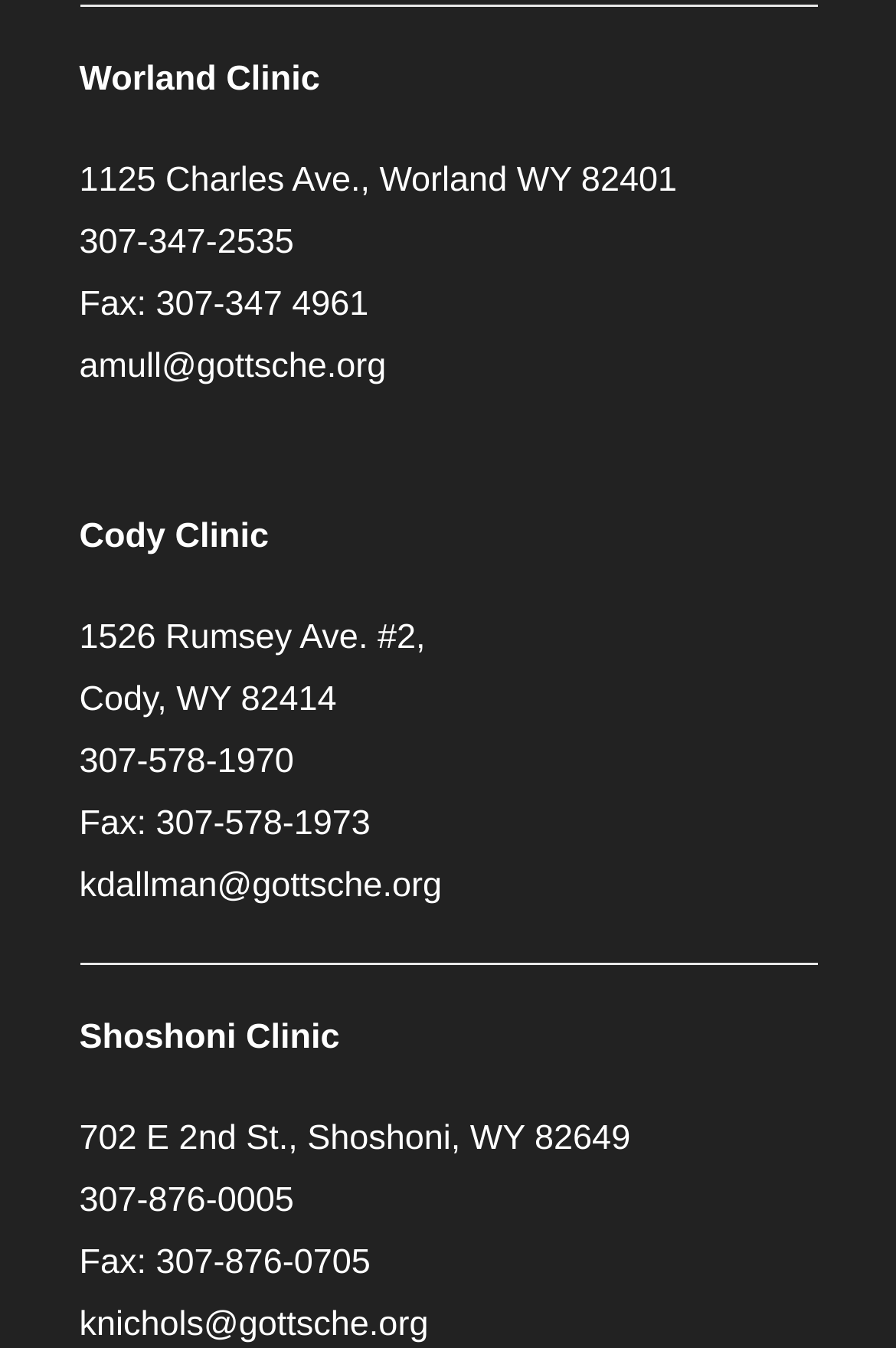Find the bounding box of the element with the following description: "Shoshoni Clinic". The coordinates must be four float numbers between 0 and 1, formatted as [left, top, right, bottom].

[0.088, 0.756, 0.379, 0.785]